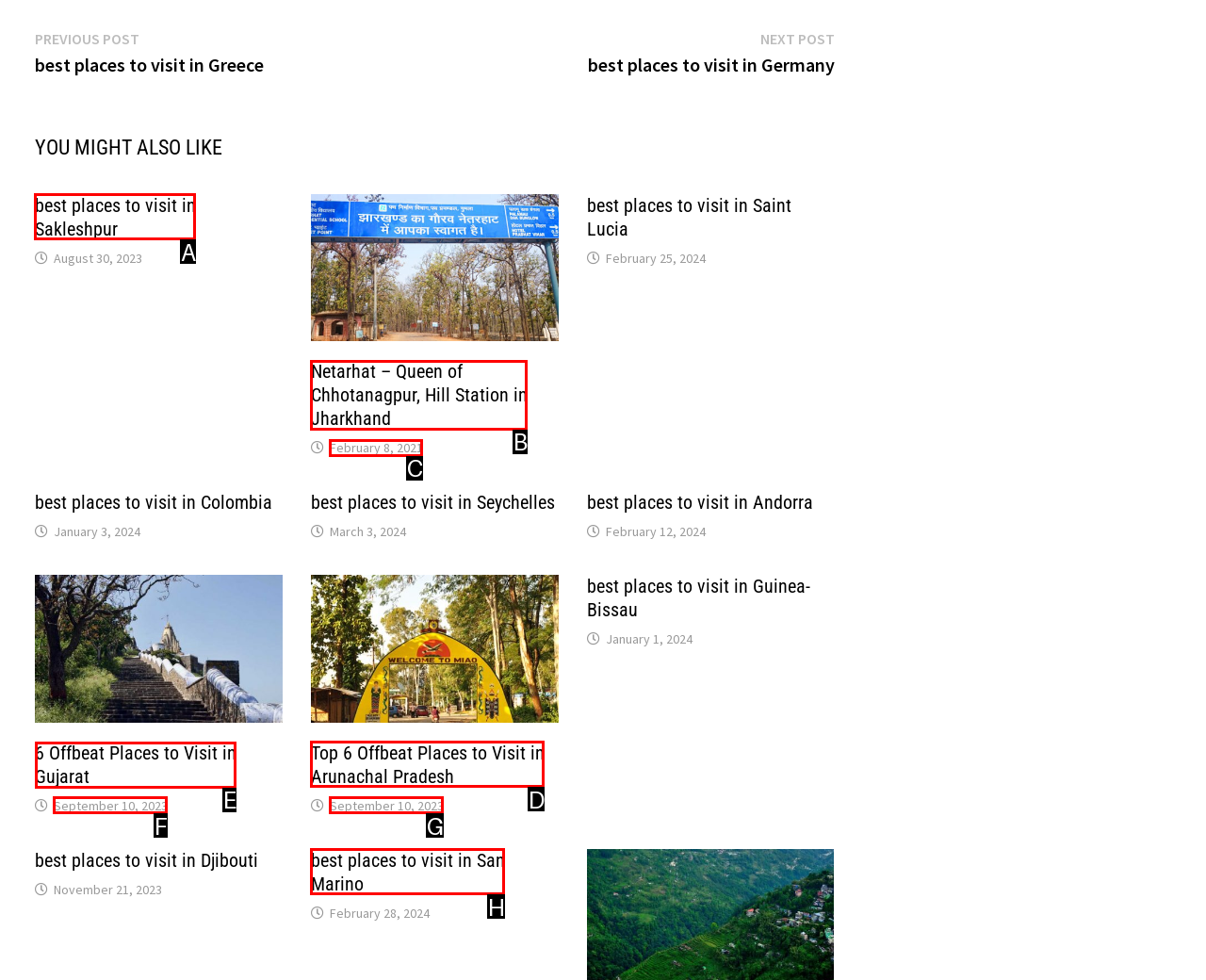Show which HTML element I need to click to perform this task: Contact Customer Service Answer with the letter of the correct choice.

None